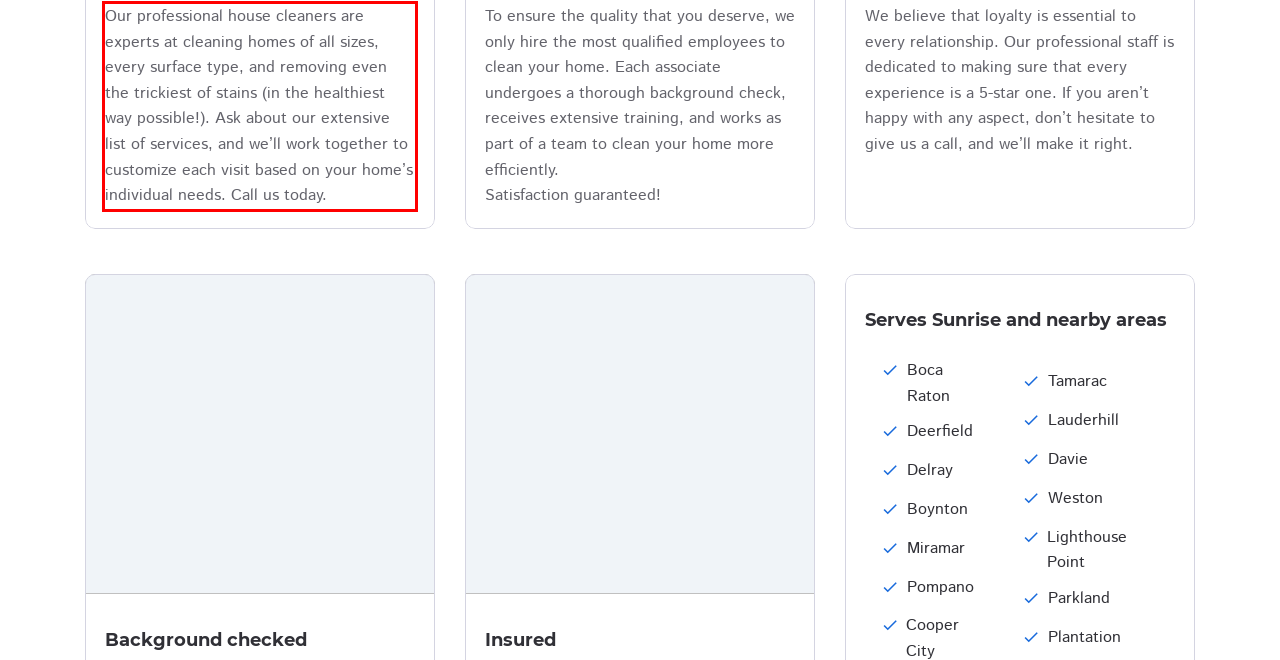Given the screenshot of a webpage, identify the red rectangle bounding box and recognize the text content inside it, generating the extracted text.

Our professional house cleaners are experts at cleaning homes of all sizes, every surface type, and removing even the trickiest of stains (in the healthiest way possible!). Ask about our extensive list of services, and we’ll work together to customize each visit based on your home’s individual needs. Call us today.